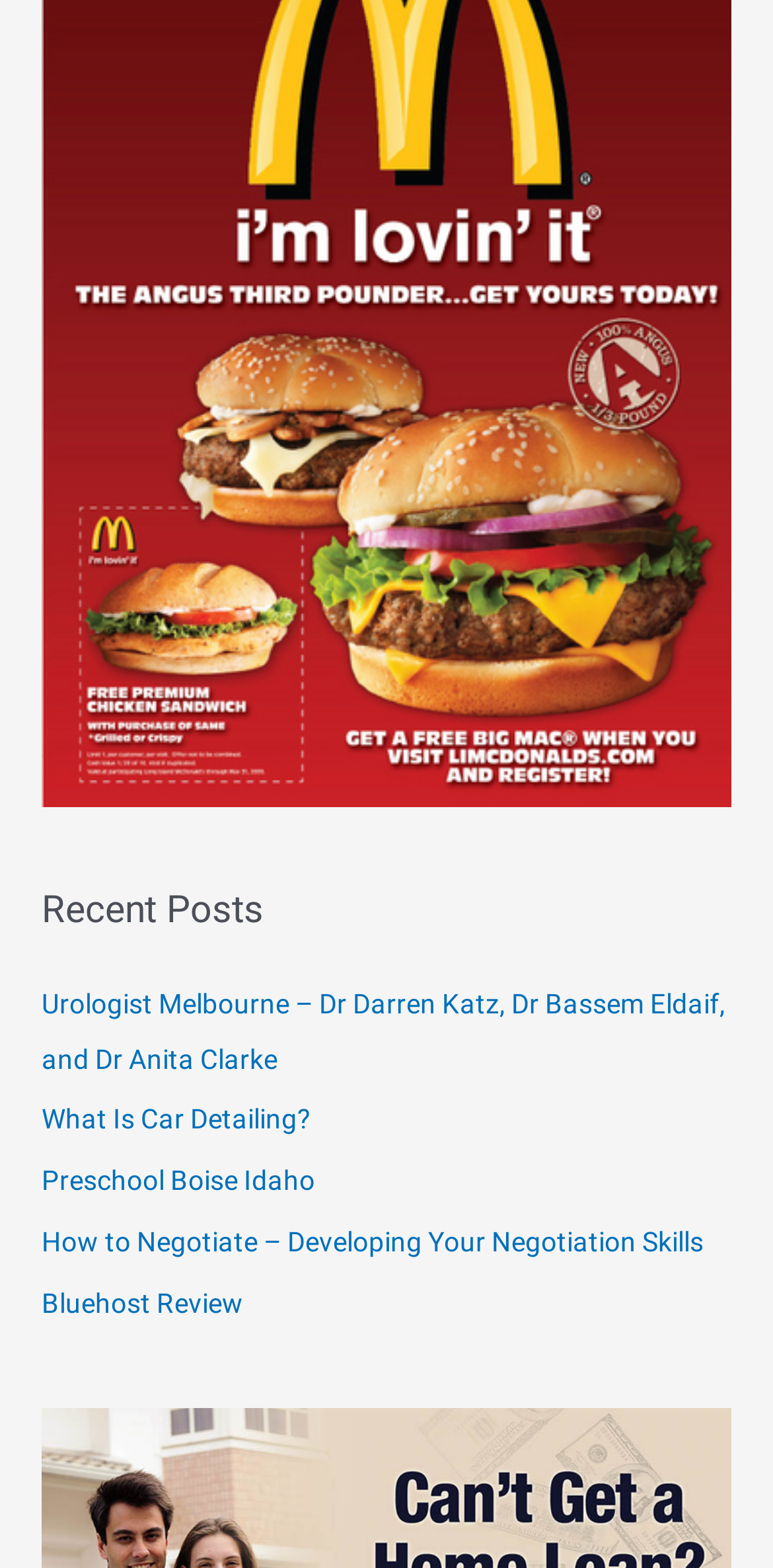Answer the following inquiry with a single word or phrase:
Is there a post about car maintenance?

Yes